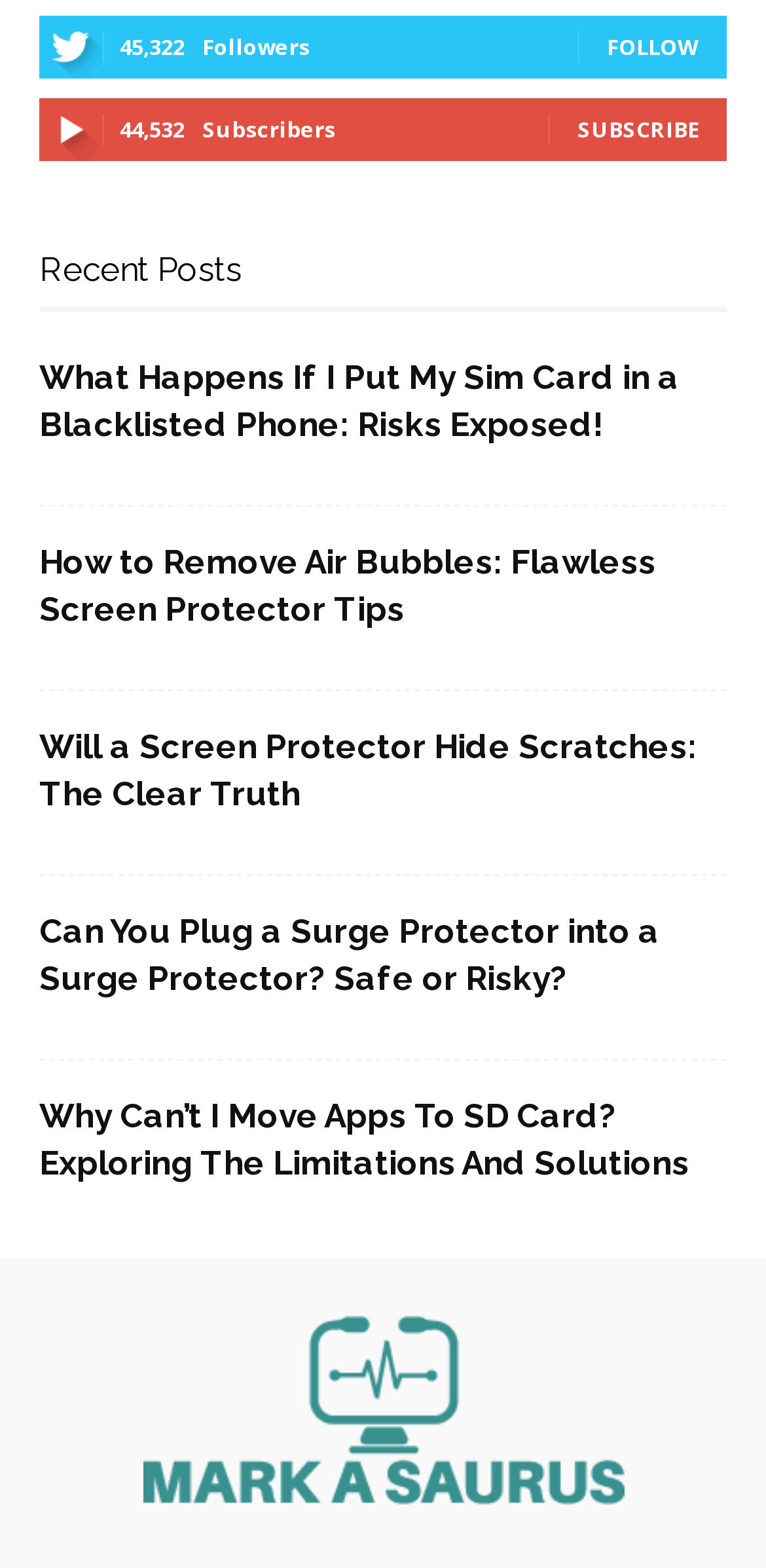Identify the bounding box coordinates of the section to be clicked to complete the task described by the following instruction: "Follow". The coordinates should be four float numbers between 0 and 1, formatted as [left, top, right, bottom].

[0.792, 0.02, 0.913, 0.039]